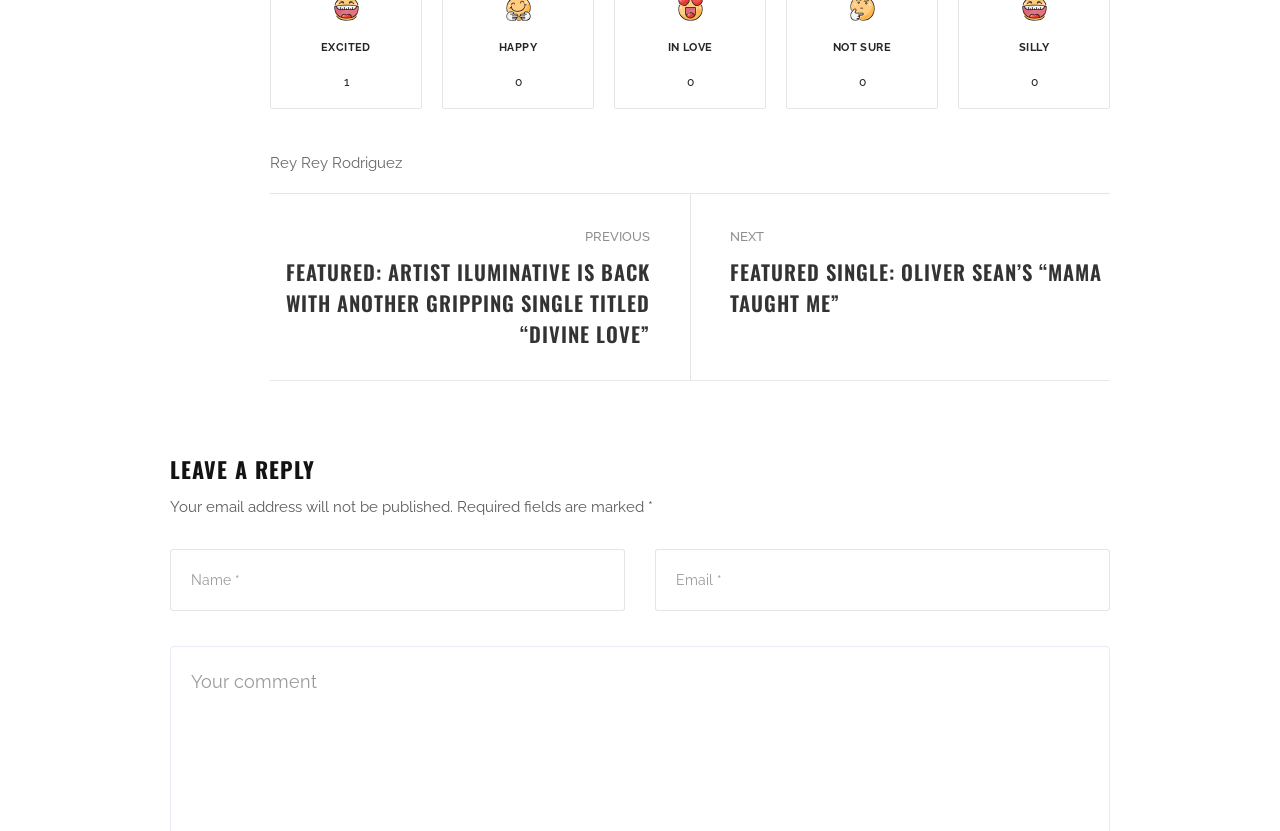Who is the author of the first article?
Based on the image, give a one-word or short phrase answer.

Rey Rey Rodriguez